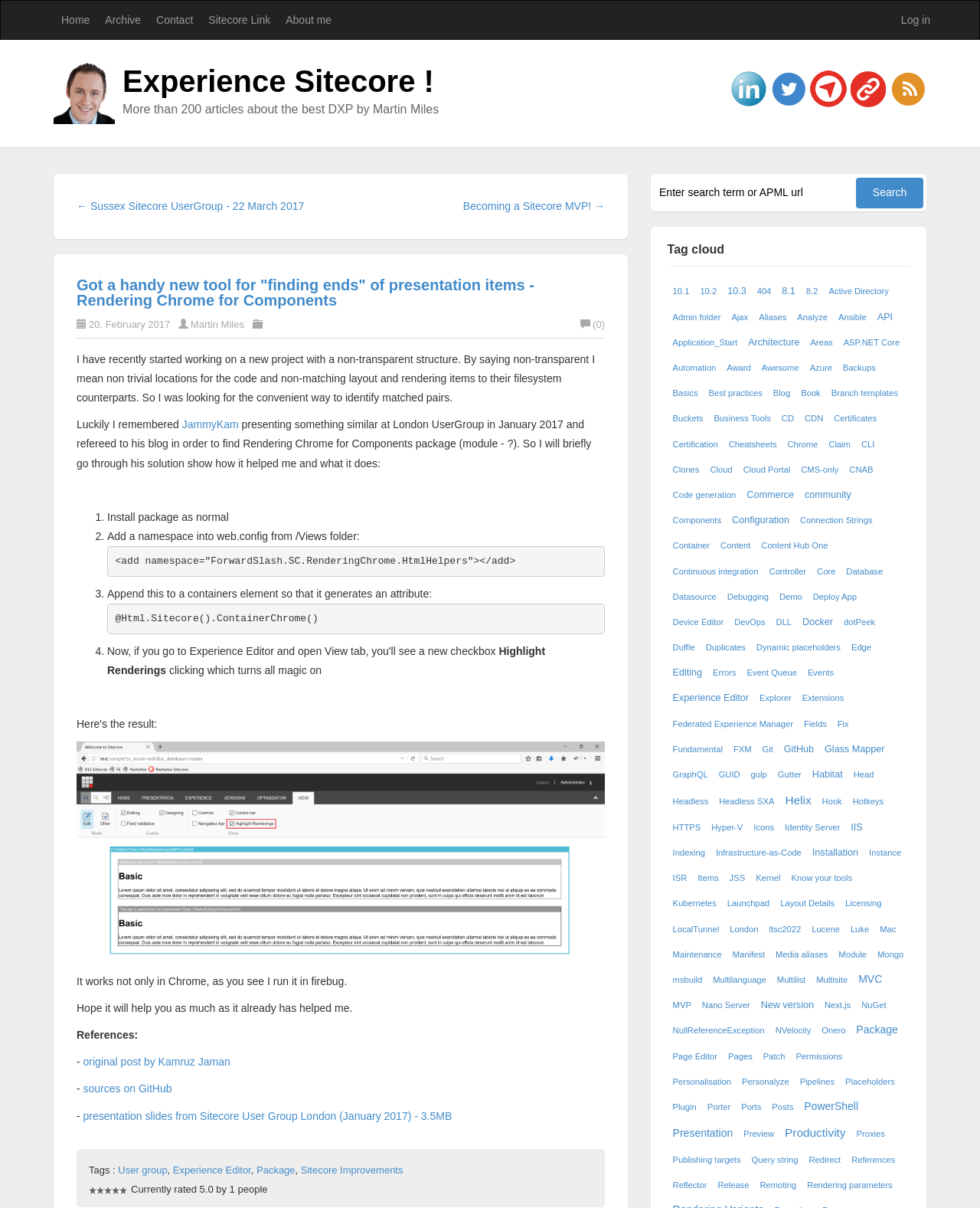Using the given description, provide the bounding box coordinates formatted as (top-left x, top-left y, bottom-right x, bottom-right y), with all values being floating point numbers between 0 and 1. Description: Content Hub One

[0.774, 0.446, 0.847, 0.457]